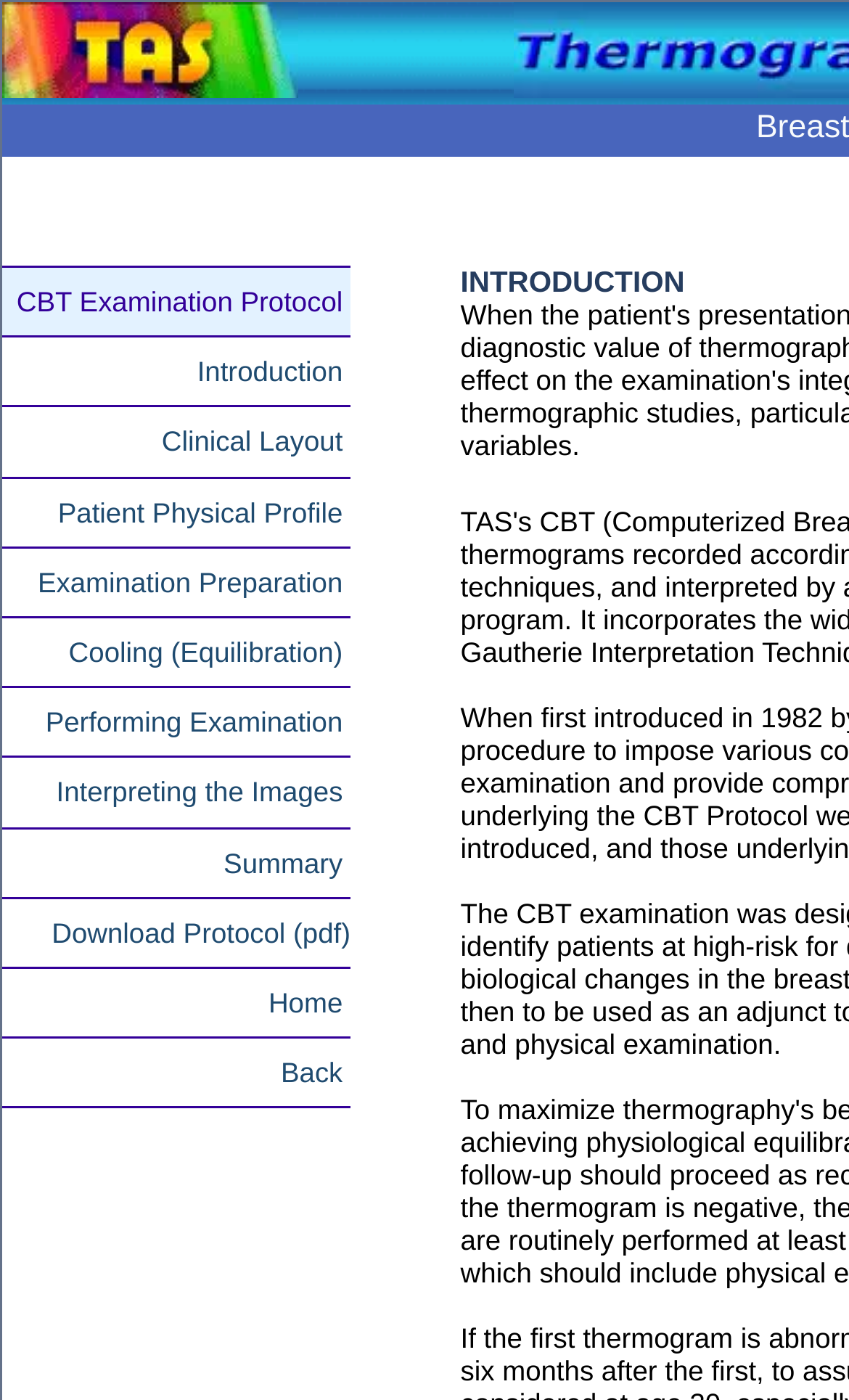Identify the main title of the webpage and generate its text content.

Breast Thermography Examination Protocol